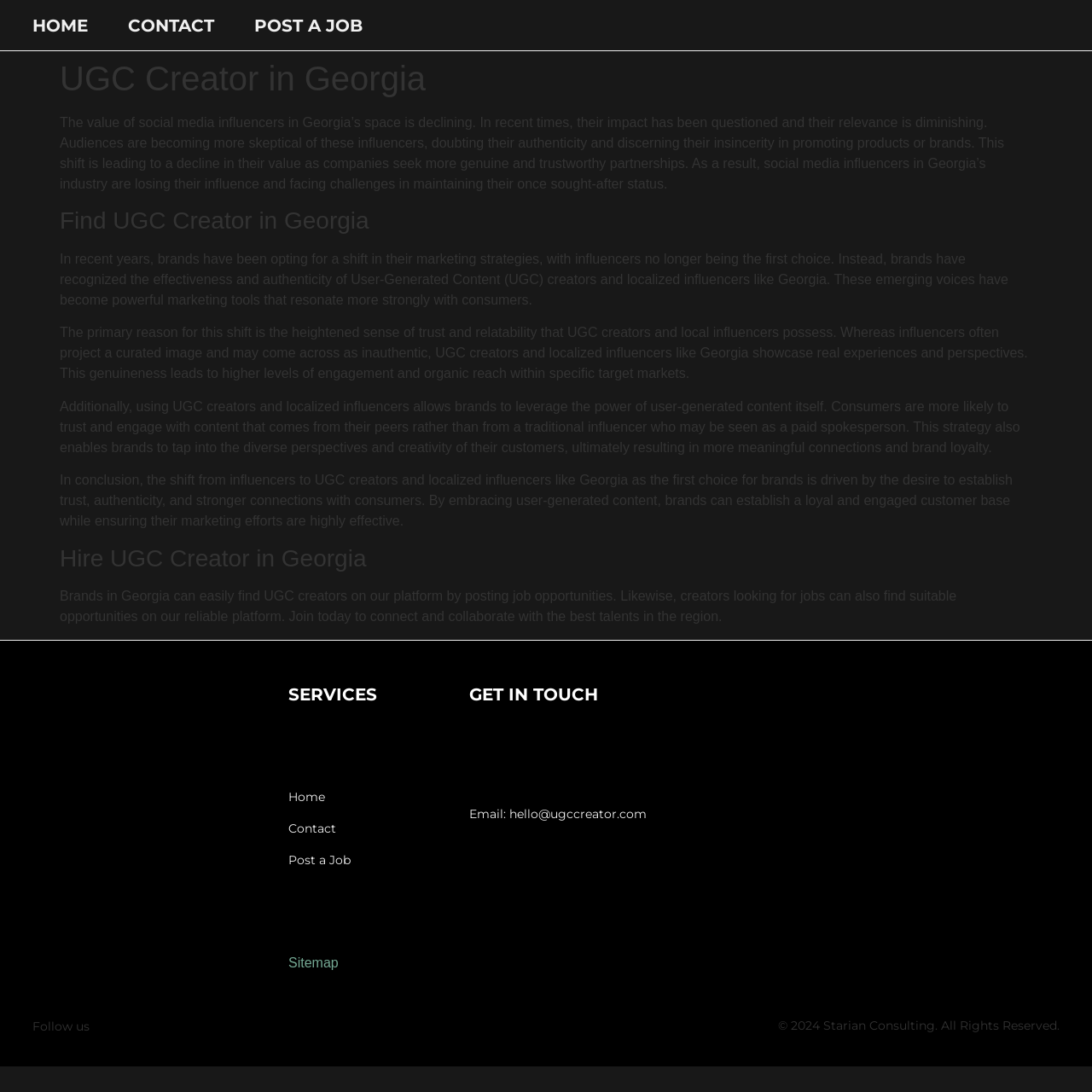How can brands find UGC creators on this platform?
Using the image as a reference, answer with just one word or a short phrase.

By posting job opportunities